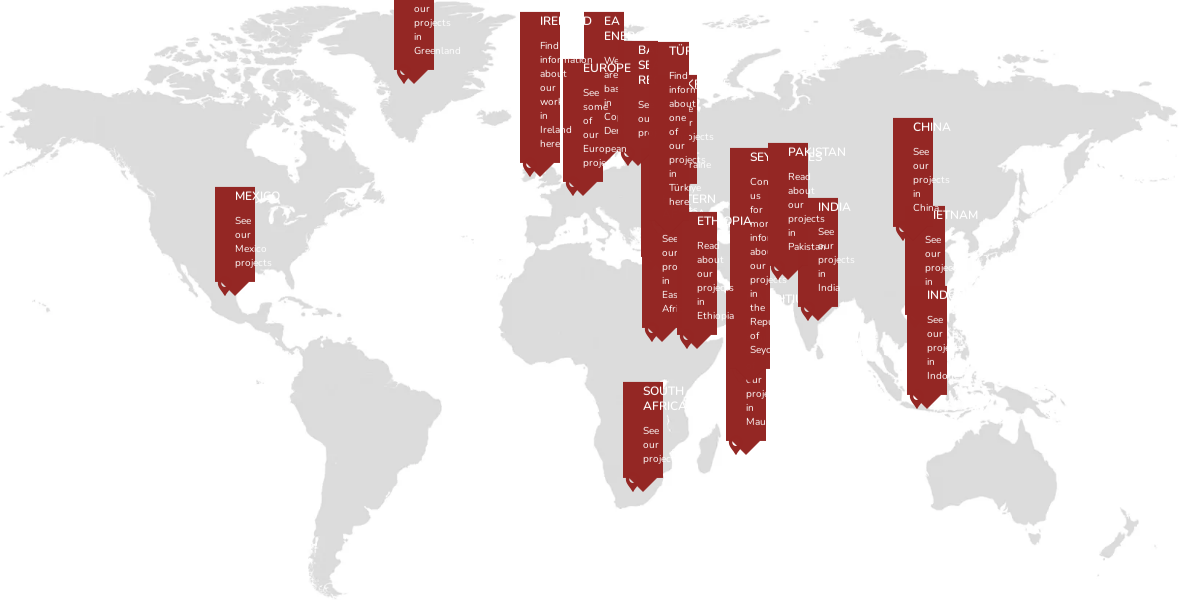What regions are mentioned in the image?
Using the visual information, respond with a single word or phrase.

Eastern Africa, China, India